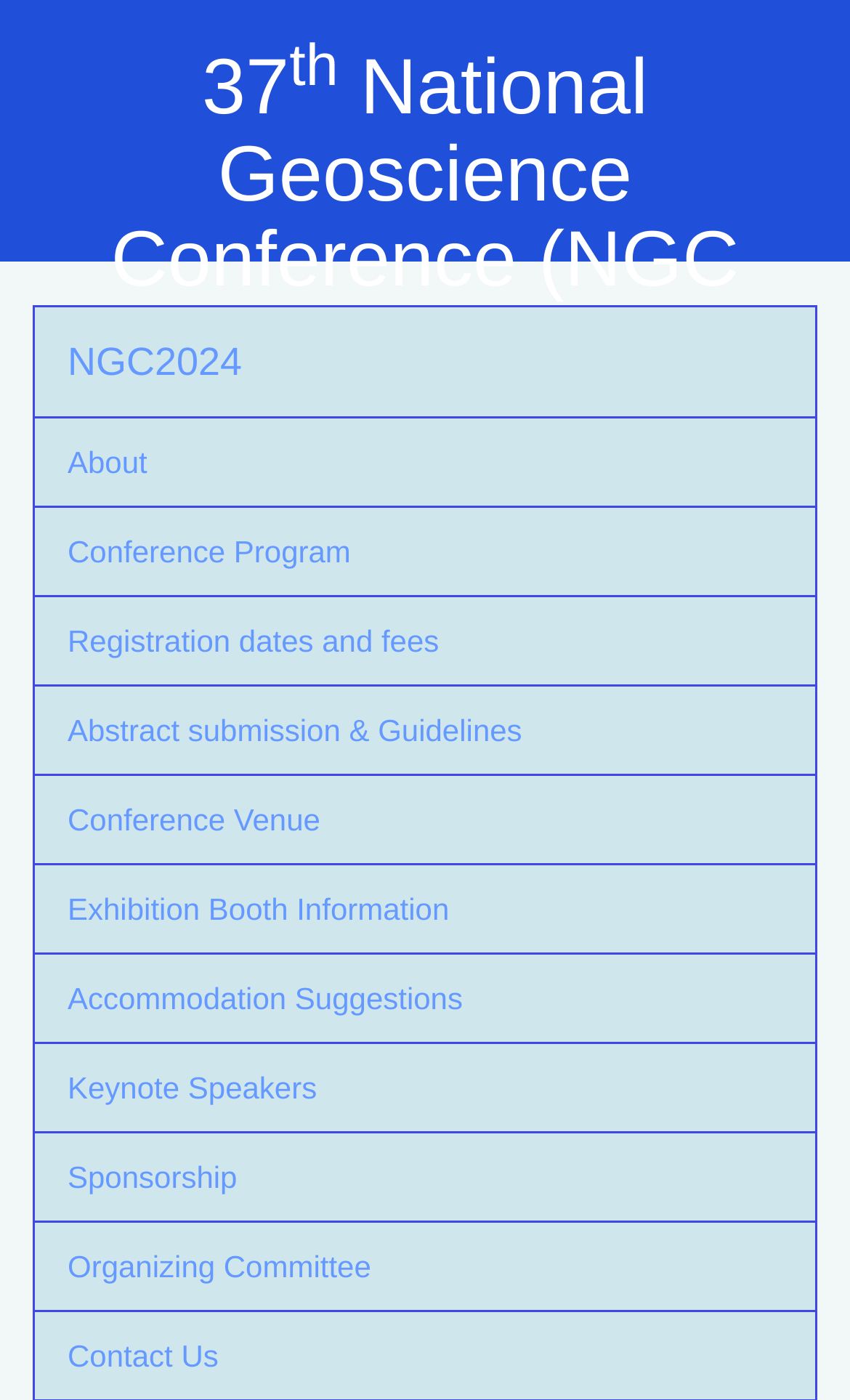Locate the bounding box coordinates of the clickable region to complete the following instruction: "Check accommodation suggestions."

[0.041, 0.682, 0.959, 0.744]